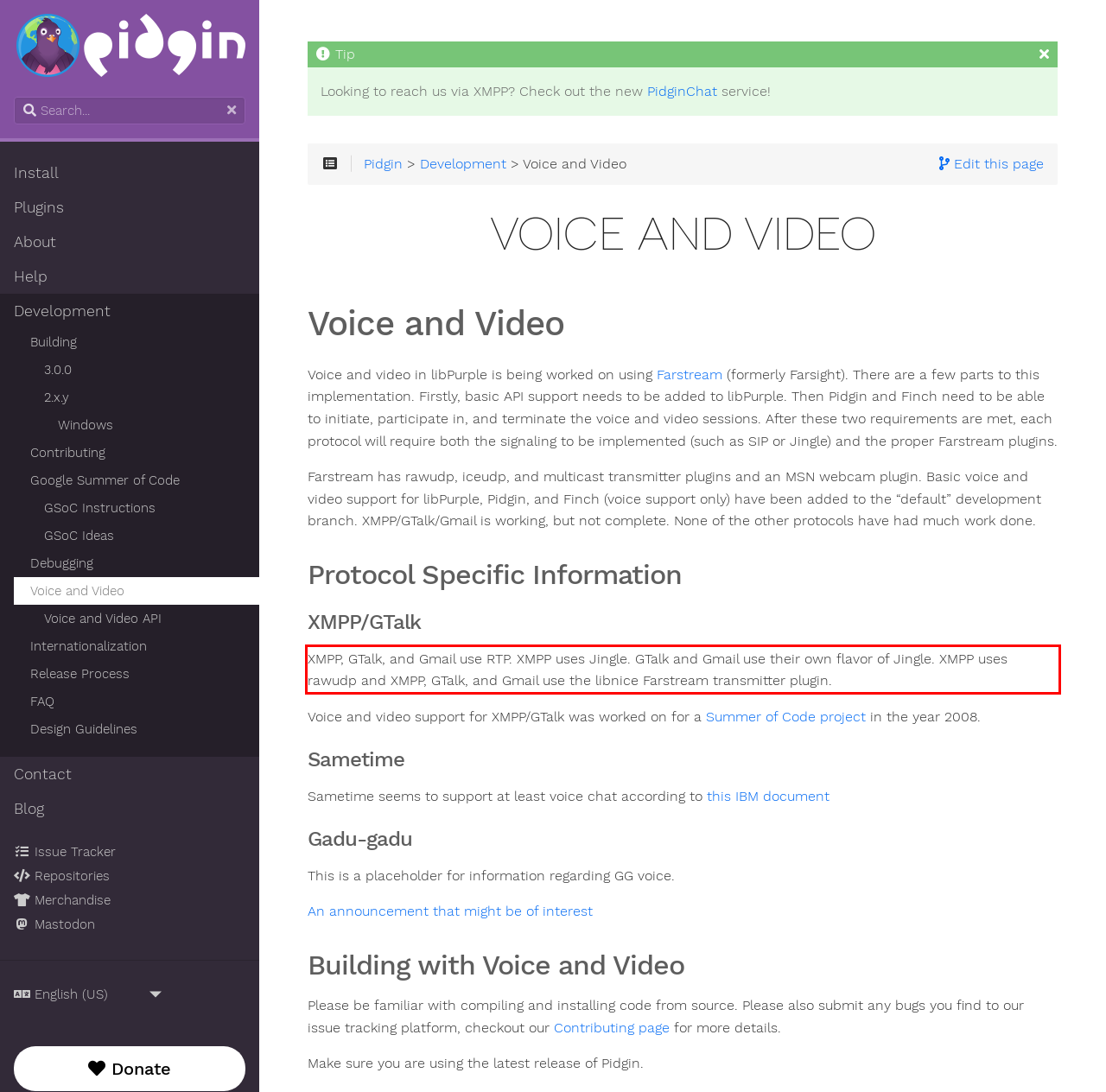Please extract the text content within the red bounding box on the webpage screenshot using OCR.

XMPP, GTalk, and Gmail use RTP. XMPP uses Jingle. GTalk and Gmail use their own flavor of Jingle. XMPP uses rawudp and XMPP, GTalk, and Gmail use the libnice Farstream transmitter plugin.